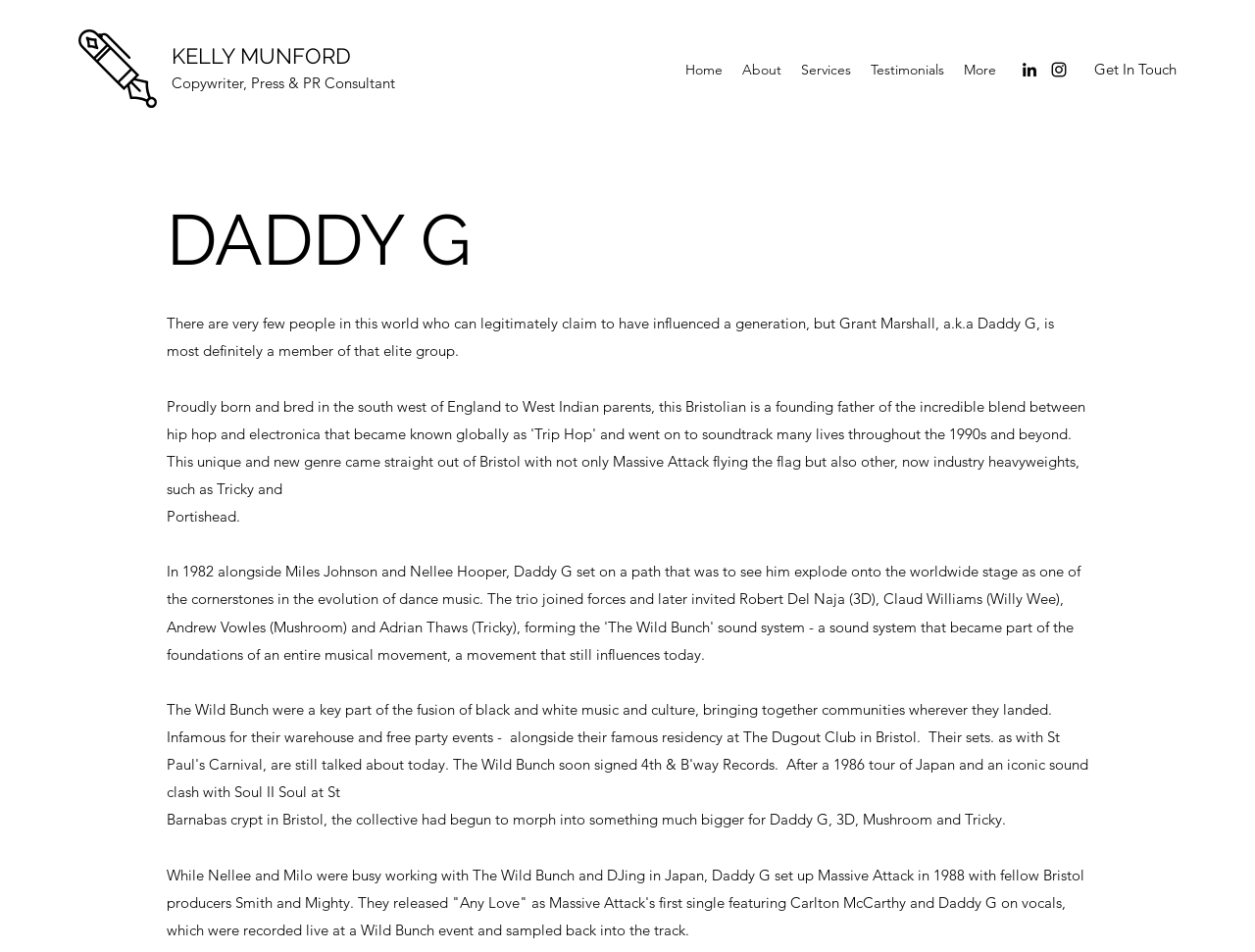Please determine the bounding box coordinates of the section I need to click to accomplish this instruction: "Visit Kelly Munford's page".

[0.137, 0.045, 0.28, 0.072]